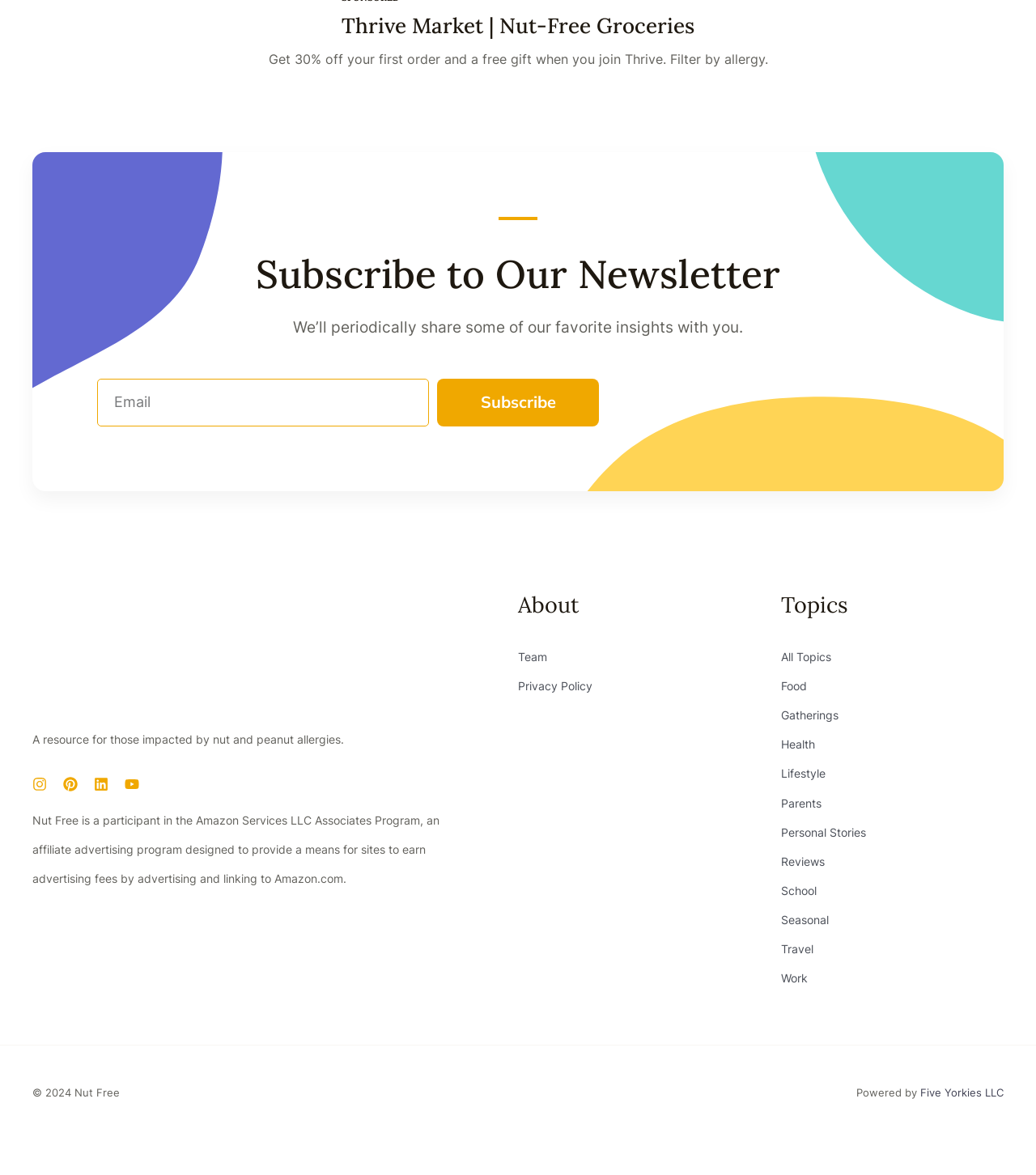Determine the bounding box coordinates of the UI element described by: "Privacy Policy".

[0.5, 0.578, 0.572, 0.59]